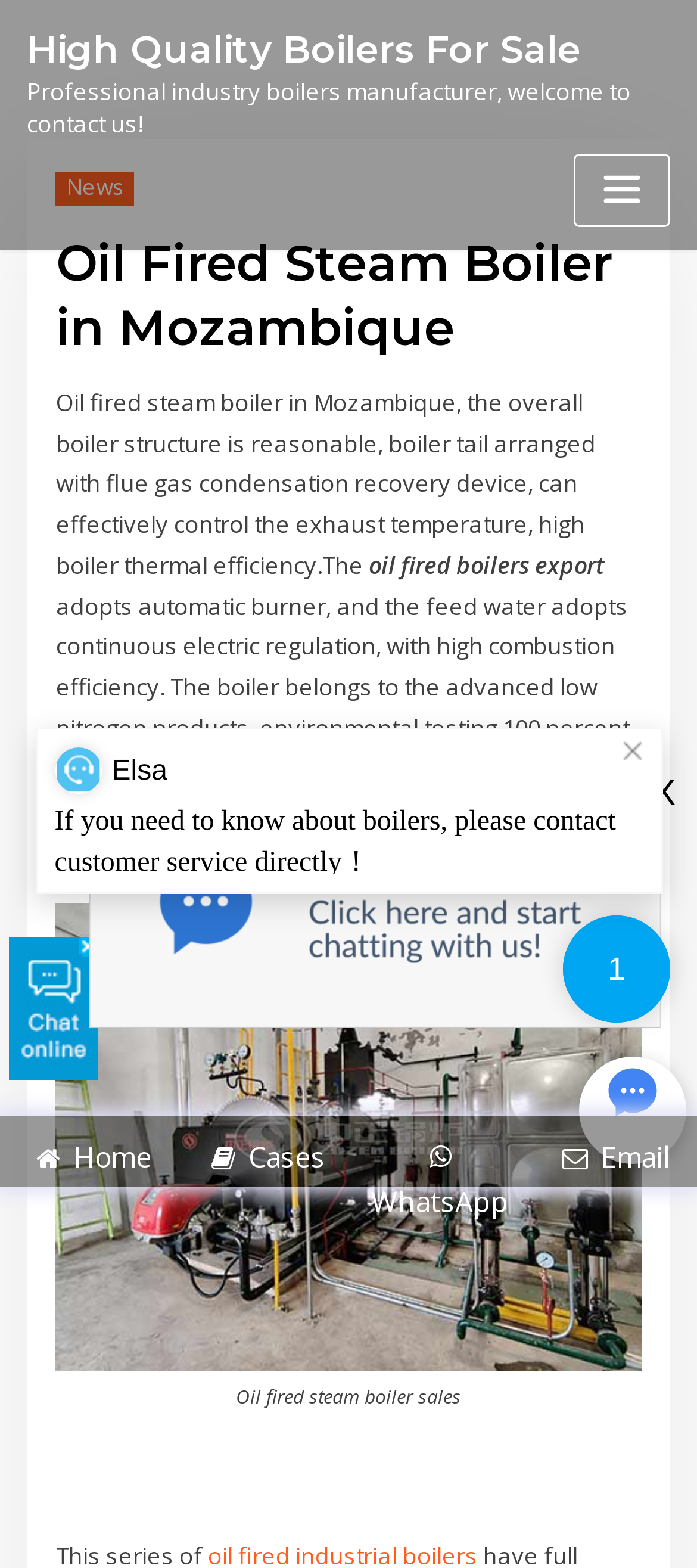Highlight the bounding box of the UI element that corresponds to this description: "parent_node: X".

[0.128, 0.502, 0.949, 0.656]